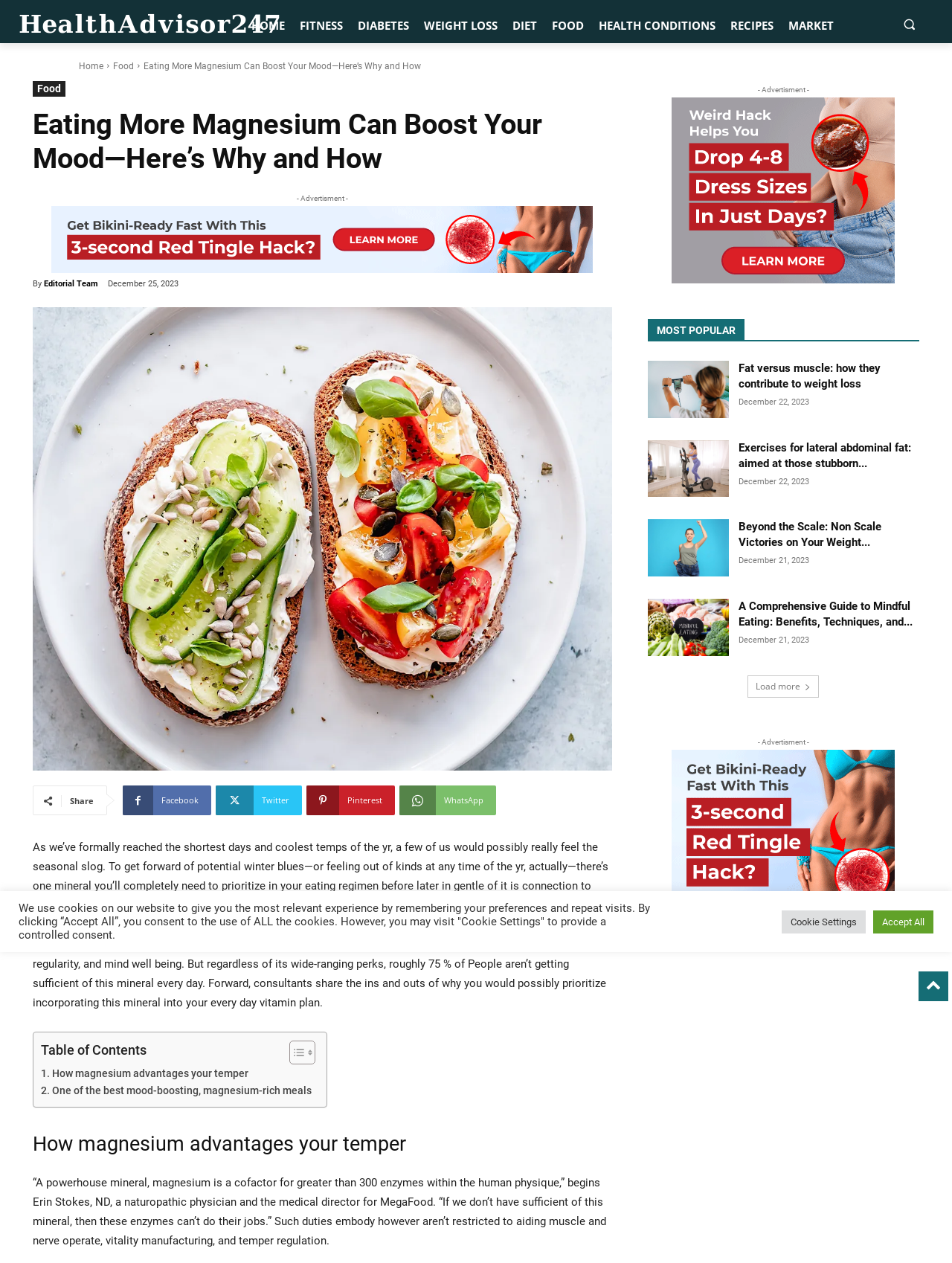Could you find the bounding box coordinates of the clickable area to complete this instruction: "Load more articles"?

[0.785, 0.535, 0.86, 0.552]